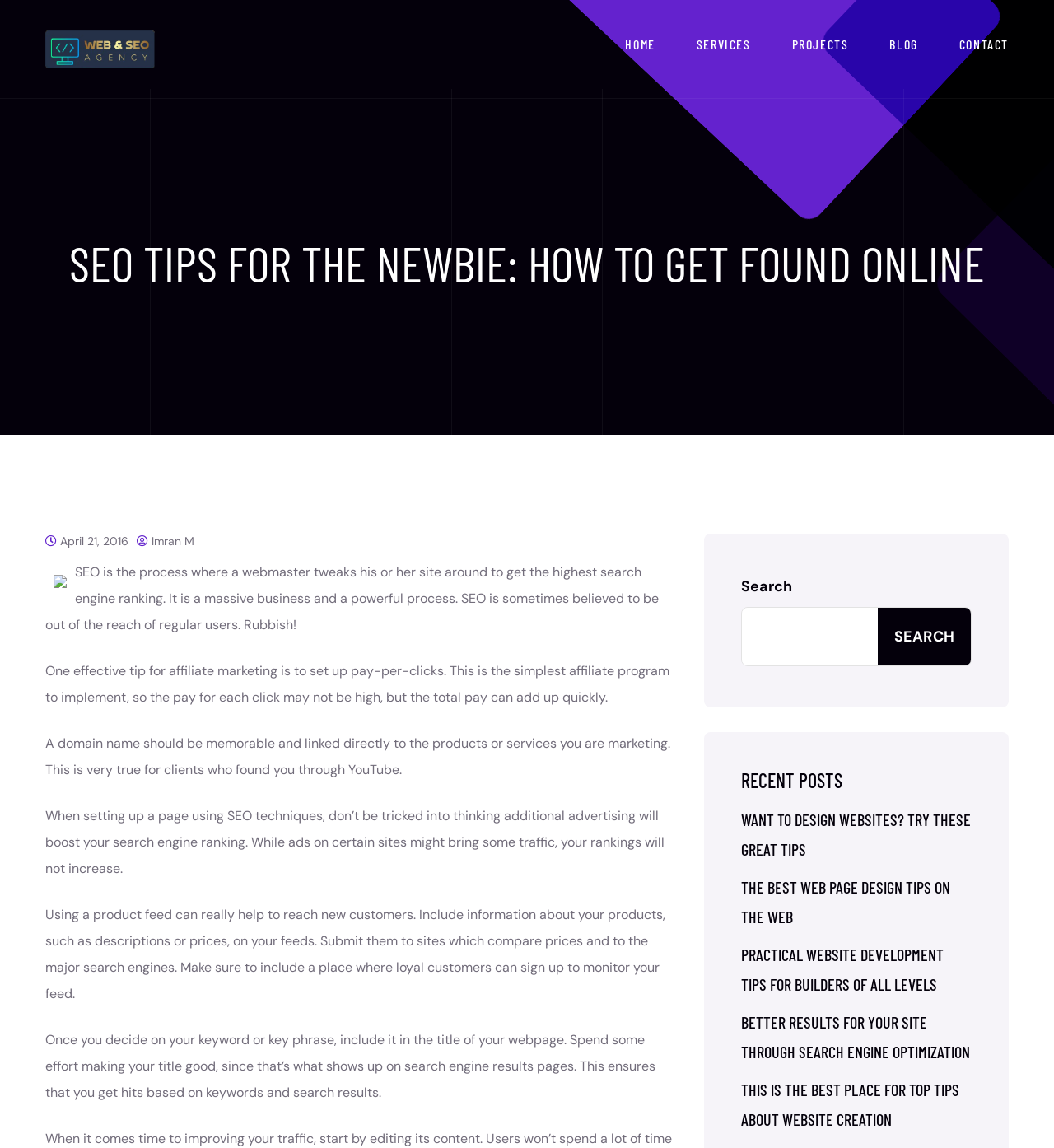Kindly determine the bounding box coordinates for the clickable area to achieve the given instruction: "Check out the 'RECENT POSTS'".

[0.703, 0.67, 0.922, 0.691]